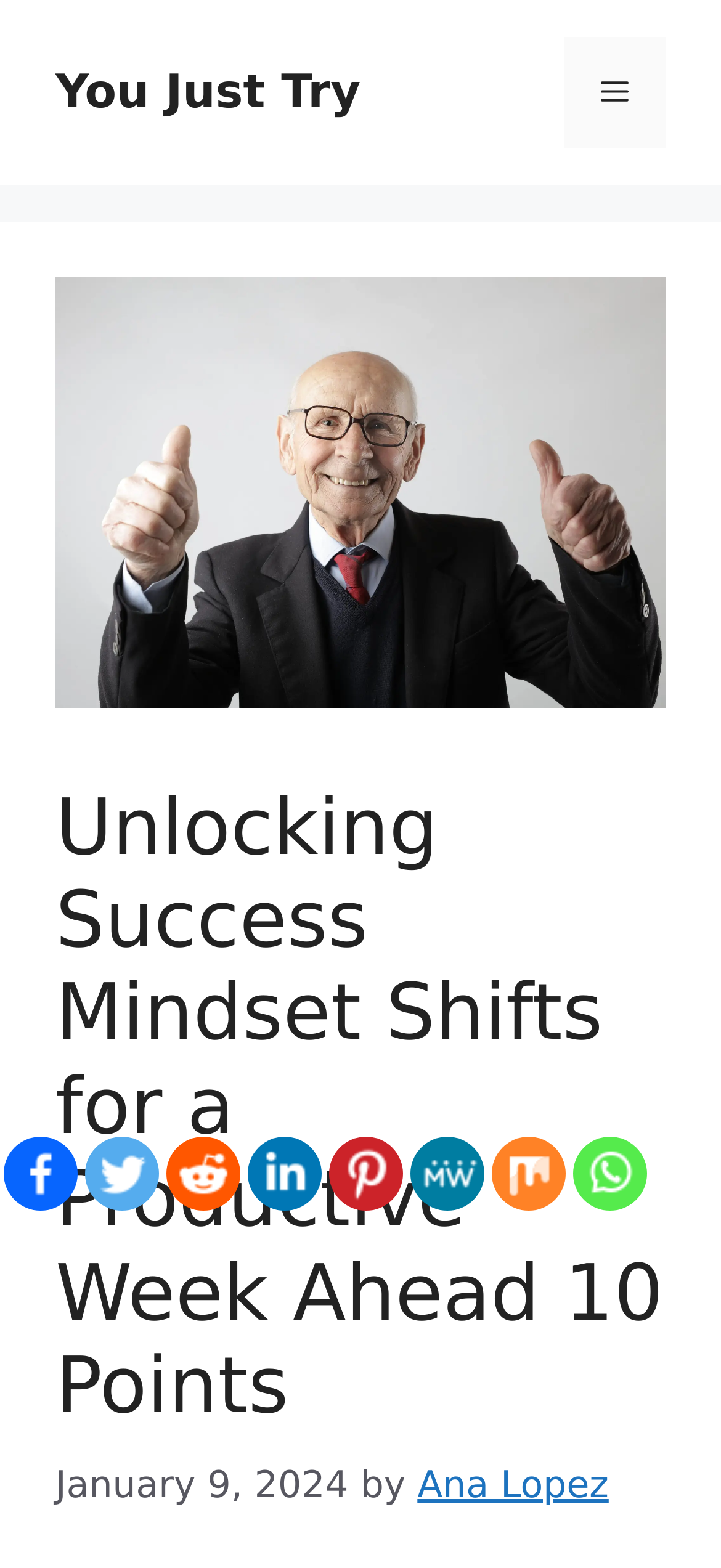Pinpoint the bounding box coordinates of the area that should be clicked to complete the following instruction: "Check the date of the article". The coordinates must be given as four float numbers between 0 and 1, i.e., [left, top, right, bottom].

[0.077, 0.933, 0.483, 0.961]